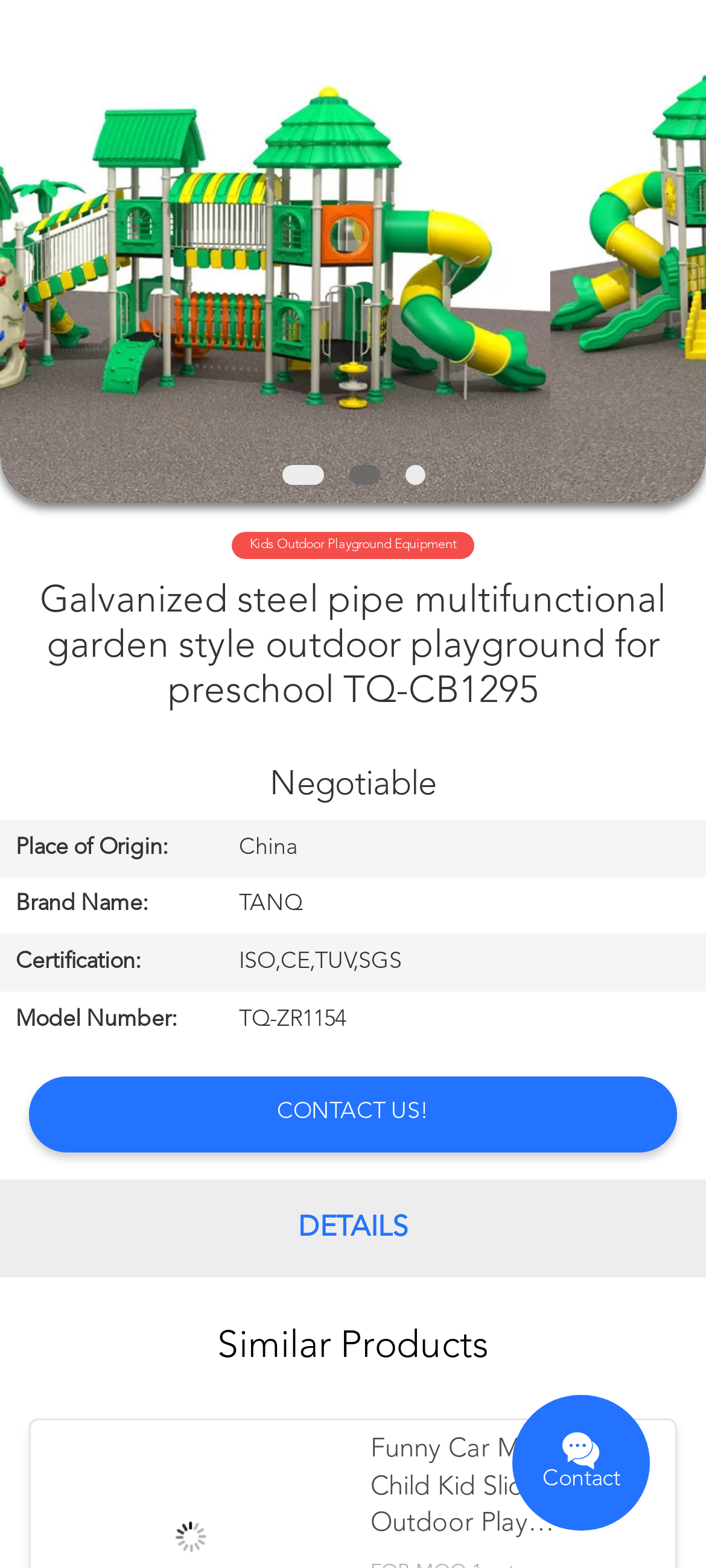Show me the bounding box coordinates of the clickable region to achieve the task as per the instruction: "SUBMIT".

[0.413, 0.584, 0.587, 0.607]